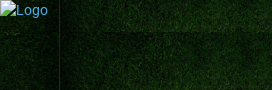Give a thorough caption of the image, focusing on all visible elements.

The image features the logo of IT Gallery, the national distributor for Hikvision in Sri Lanka. Set against a textured green background that resembles grass, the logo is positioned prominently at the top left of the webpage. This branding represents IT Gallery's role in providing advanced video surveillance products and solutions, emphasizing its significance in the technology industry. The logo is designed to convey professionalism and reliability, aligning with the company’s mission to serve as a key partner in video surveillance and security solutions.